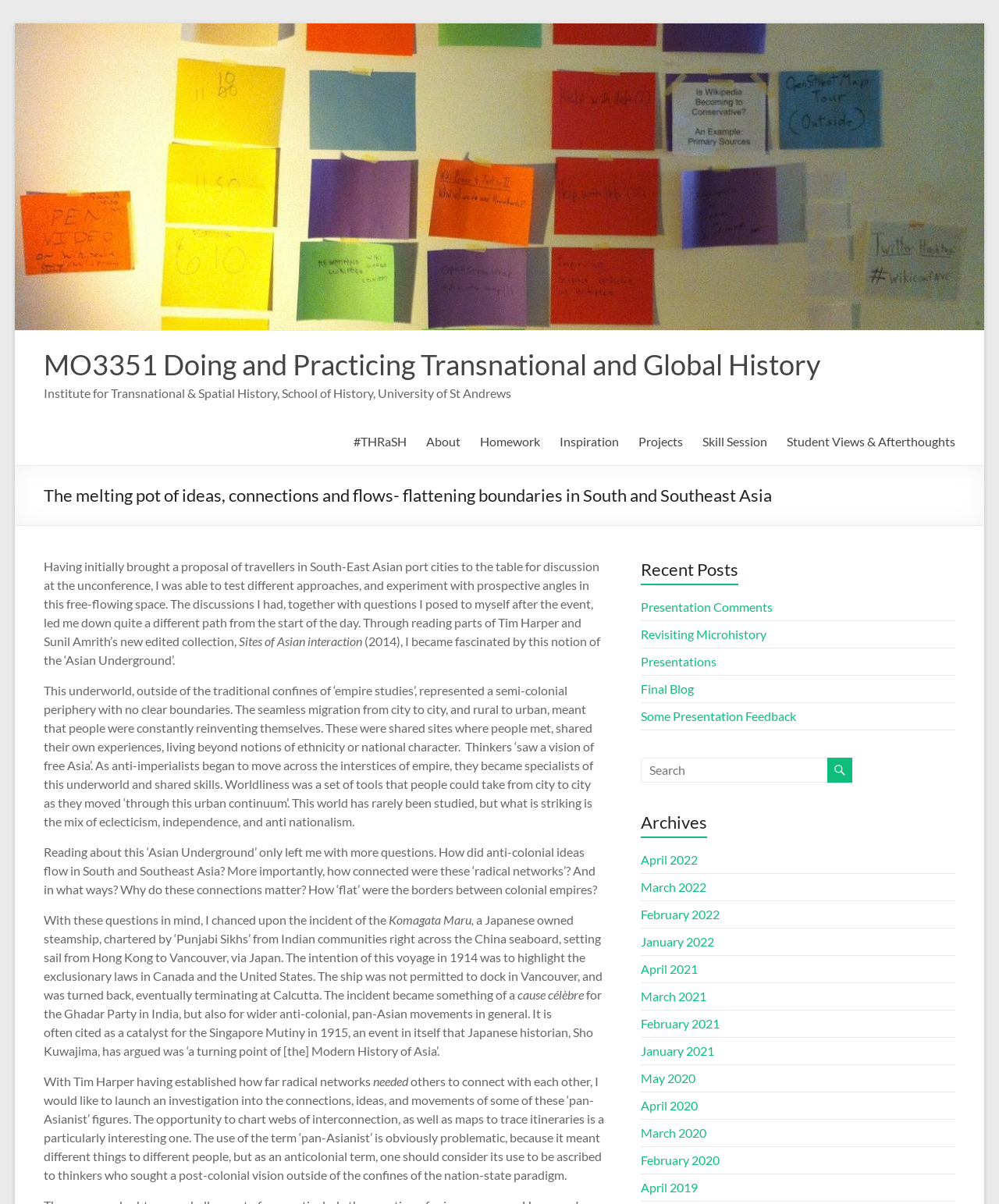Please identify the bounding box coordinates of the clickable region that I should interact with to perform the following instruction: "Go to 'April 2022' archives". The coordinates should be expressed as four float numbers between 0 and 1, i.e., [left, top, right, bottom].

[0.641, 0.708, 0.699, 0.72]